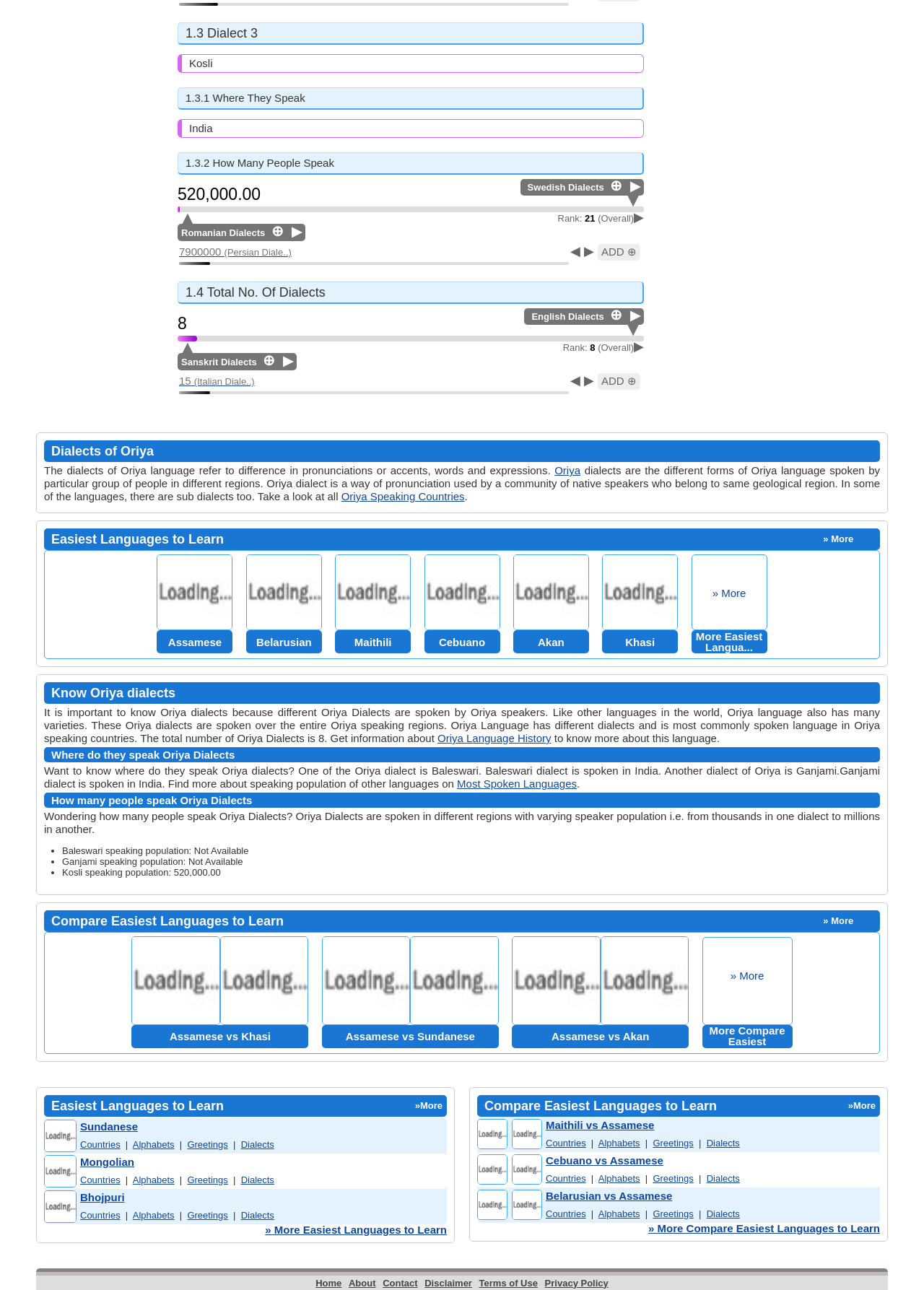Determine the bounding box coordinates of the element that should be clicked to execute the following command: "Learn more about Assamese".

[0.17, 0.489, 0.252, 0.506]